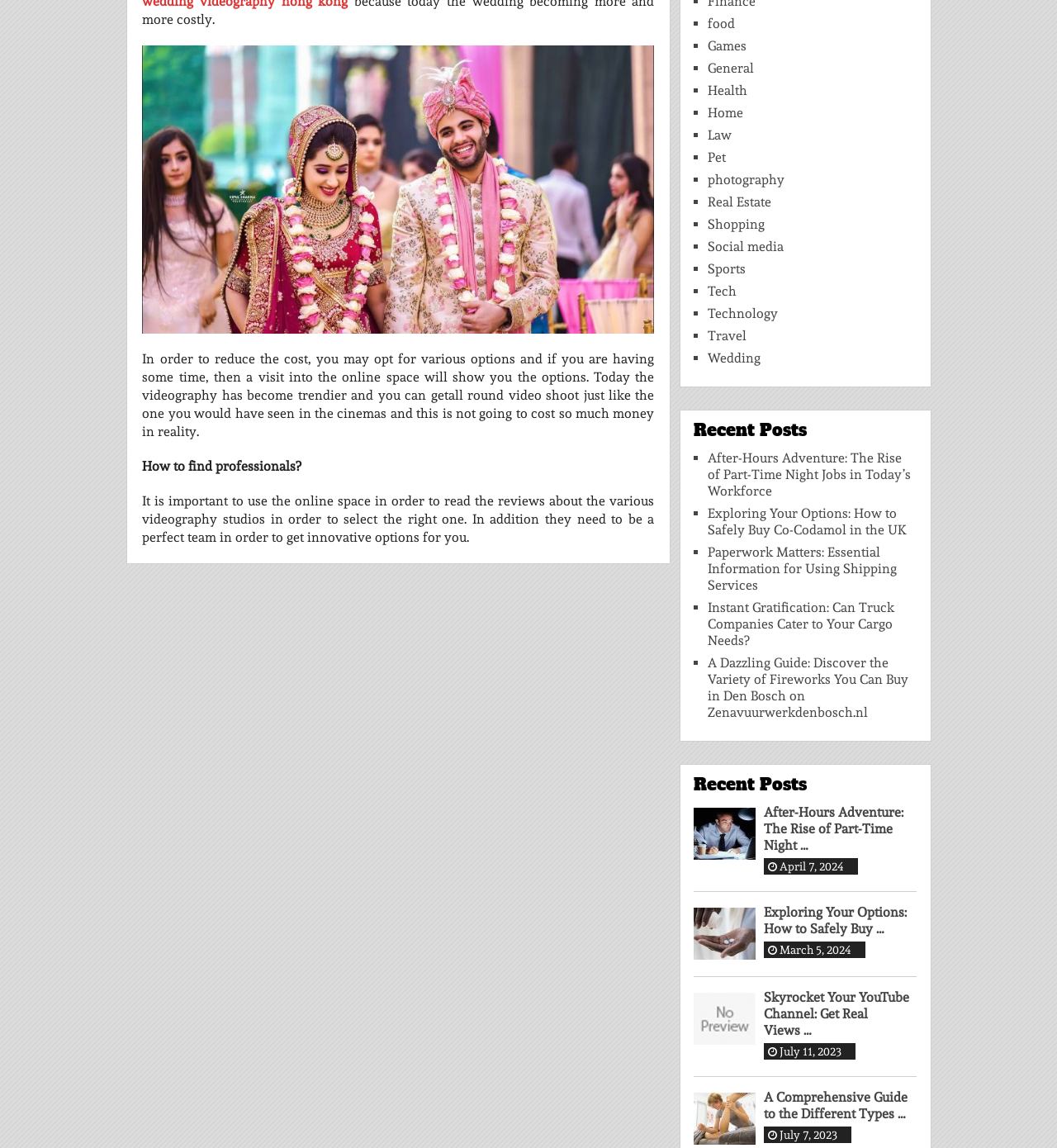Provide the bounding box coordinates for the specified HTML element described in this description: "food". The coordinates should be four float numbers ranging from 0 to 1, in the format [left, top, right, bottom].

[0.67, 0.014, 0.695, 0.028]